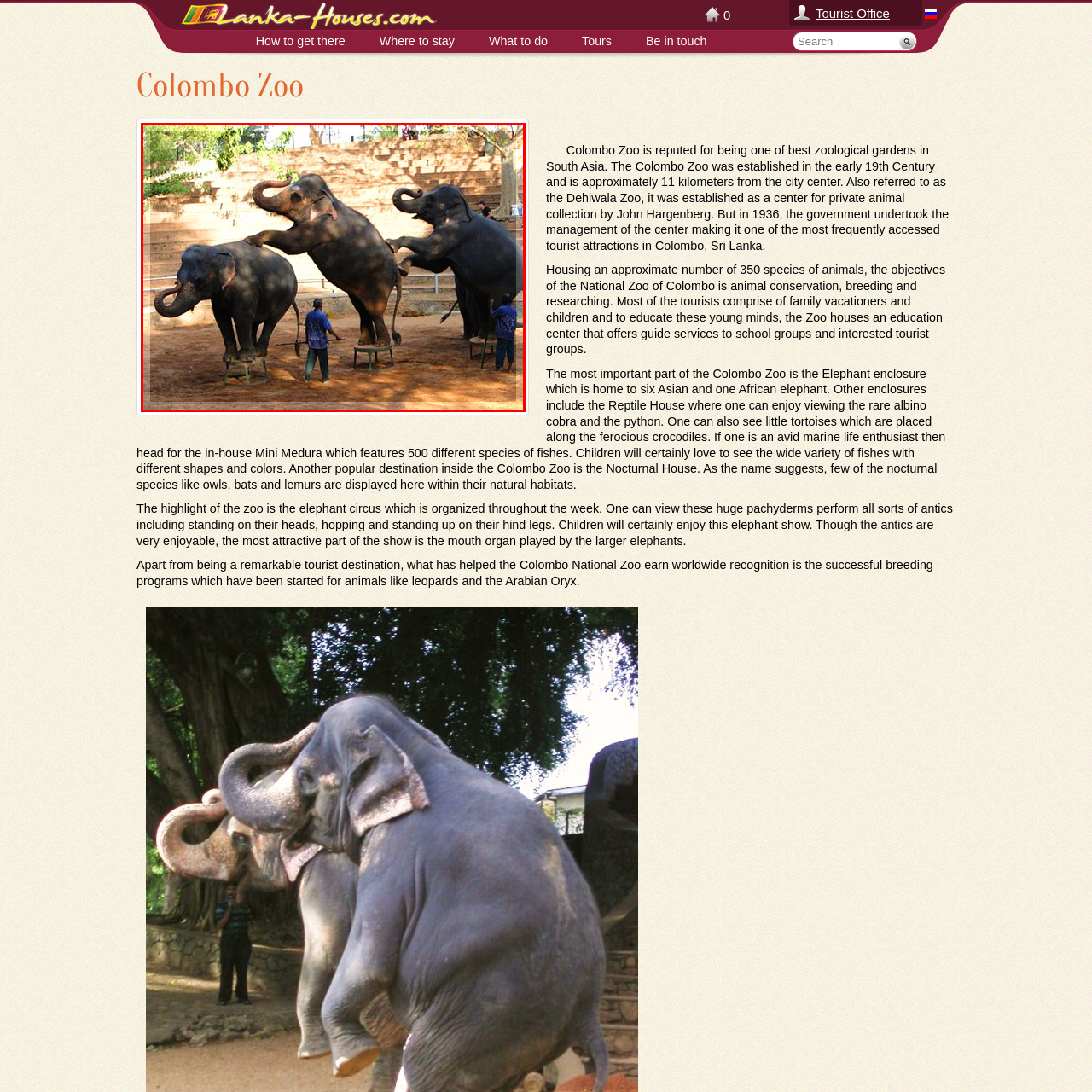What color are the trainers' uniforms?
Examine the red-bounded area in the image carefully and respond to the question with as much detail as possible.

According to the caption, the trainers accompanying the elephants are dressed in blue uniforms, which suggests that they are easily identifiable and play a crucial role in guiding the animals through their performances.